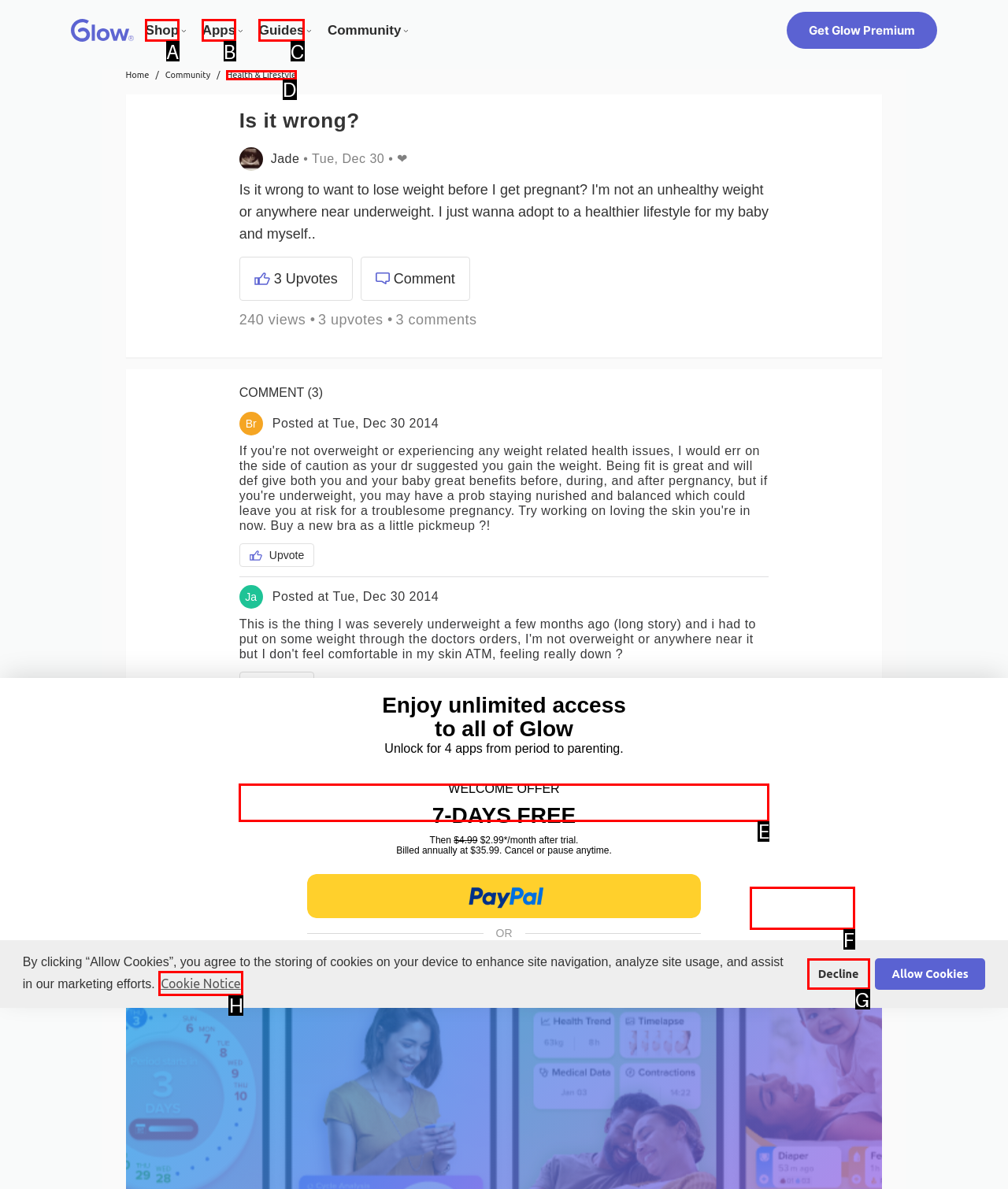Determine which option should be clicked to carry out this task: Load more comments
State the letter of the correct choice from the provided options.

E